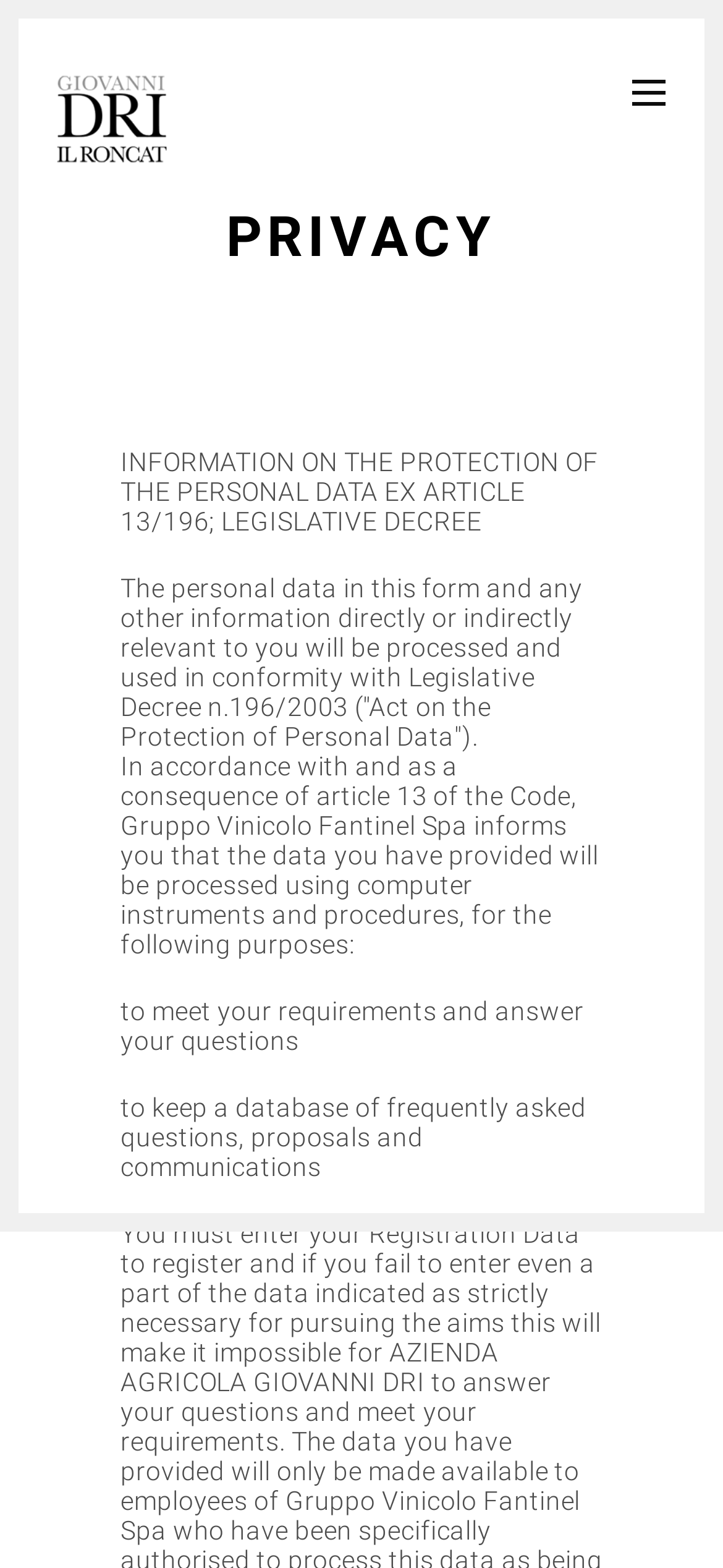Provide an in-depth description of the elements and layout of the webpage.

The webpage appears to be a privacy policy page, with a focus on informing users about the protection of their personal data. At the top left corner, there is a logo, which is a clickable link. 

Below the logo, there is a heading titled "PRIVACY" in a prominent position, spanning almost the entire width of the page. 

Under the "PRIVACY" heading, there is a section of text that provides information on the protection of personal data, citing Legislative Decree n.196/2003. This section is divided into several paragraphs, which explain how the personal data will be processed and used. 

The text explains that the data will be processed using computer instruments and procedures for specific purposes, including meeting user requirements, answering questions, and maintaining a database of frequently asked questions, proposals, and communications.